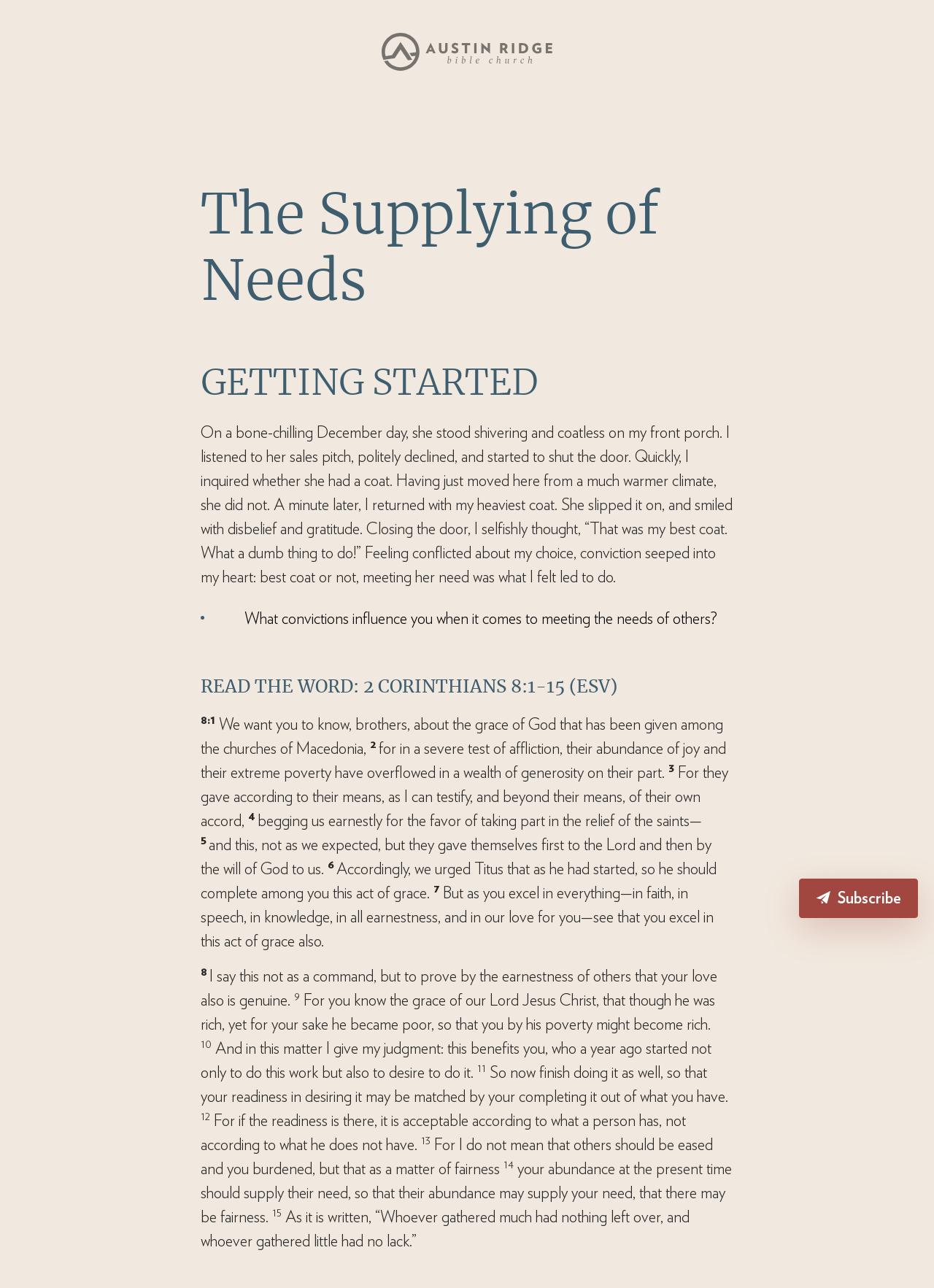What is the primary heading on this webpage?

The Supplying of Needs